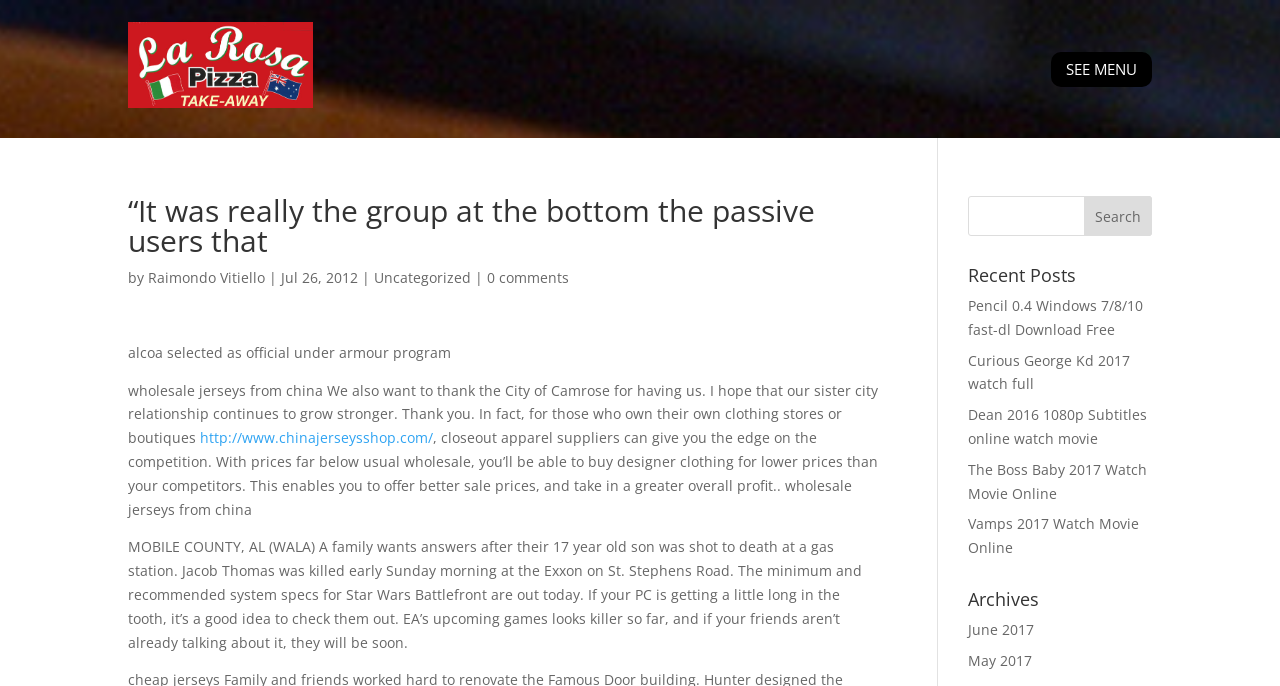What is the earliest archive date listed?
Using the visual information, reply with a single word or short phrase.

May 2017